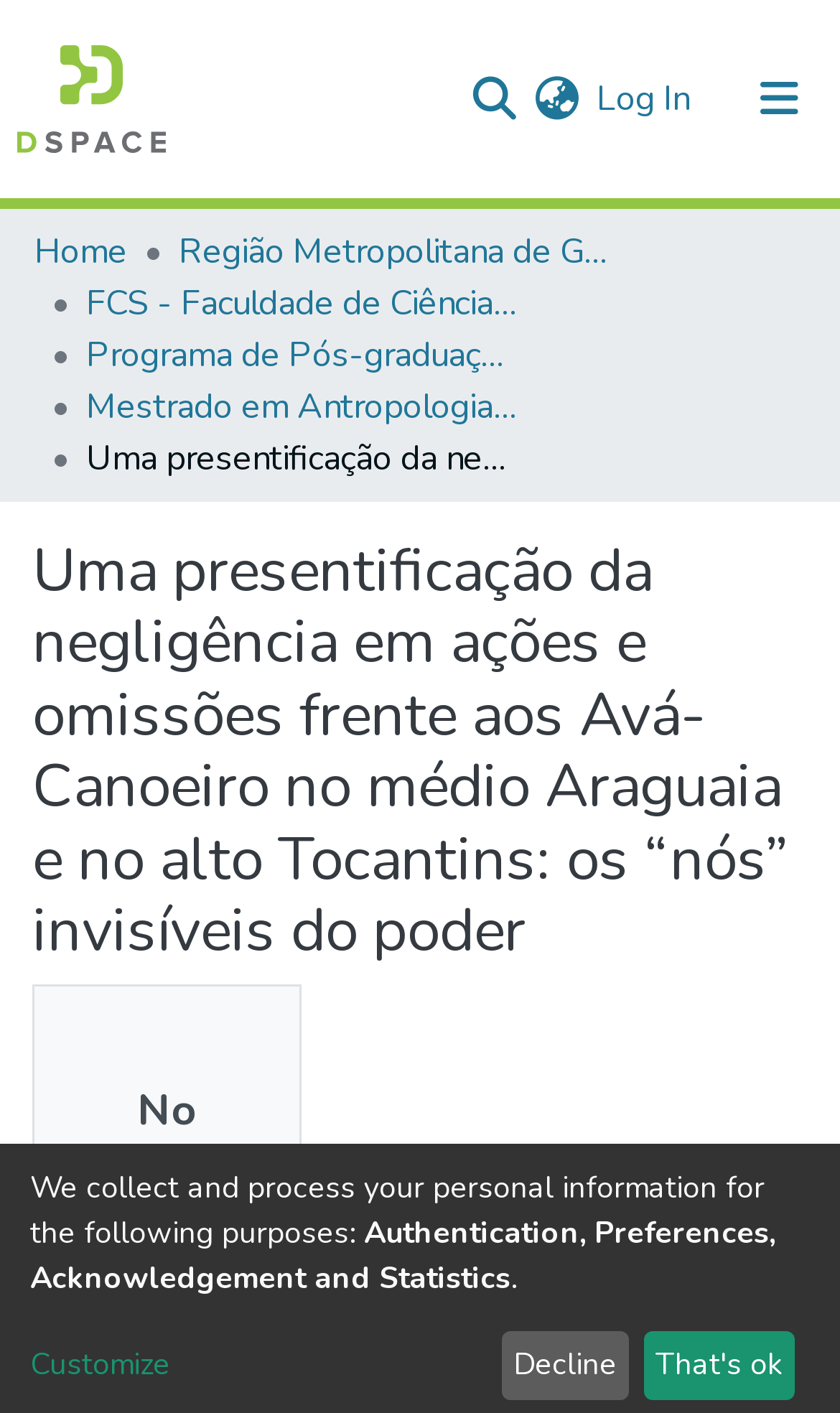Generate a comprehensive description of the webpage content.

This webpage appears to be a repository or academic paper presentation. At the top, there is a user profile bar with a repository logo on the left and a search bar on the right. The search bar consists of a text box and a submit search button. Next to the search bar, there is a language switch button.

Below the user profile bar, there is a breadcrumb navigation menu with links to "Home", "Região Metropolitana de Goiânia (RMG)", "FCS - Faculdade de Ciências Sociais", "Programa de Pós-graduação em Antropologia Social", and "Mestrado em Antropologia Social (FCS)".

The main content of the webpage is a presentation with a title "Uma presentificação da negligência em ações e omissões frente aos Avá-Canoeiro no médio Araguaia e no alto Tocantins: os “nós” invisíveis do poder". This title is displayed prominently in the middle of the page.

On the right side of the page, there is a section with links to "Communities & Collections", "All of DSpace", and "Statistics". Below this section, there is a notice about collecting and processing personal information for purposes such as authentication, preferences, acknowledgement, and statistics. There are also buttons to customize or decline/accept this notice.

At the bottom of the page, there is a static text "No Thumbnail Available", which suggests that there should be an image or thumbnail in this location, but it is not available.